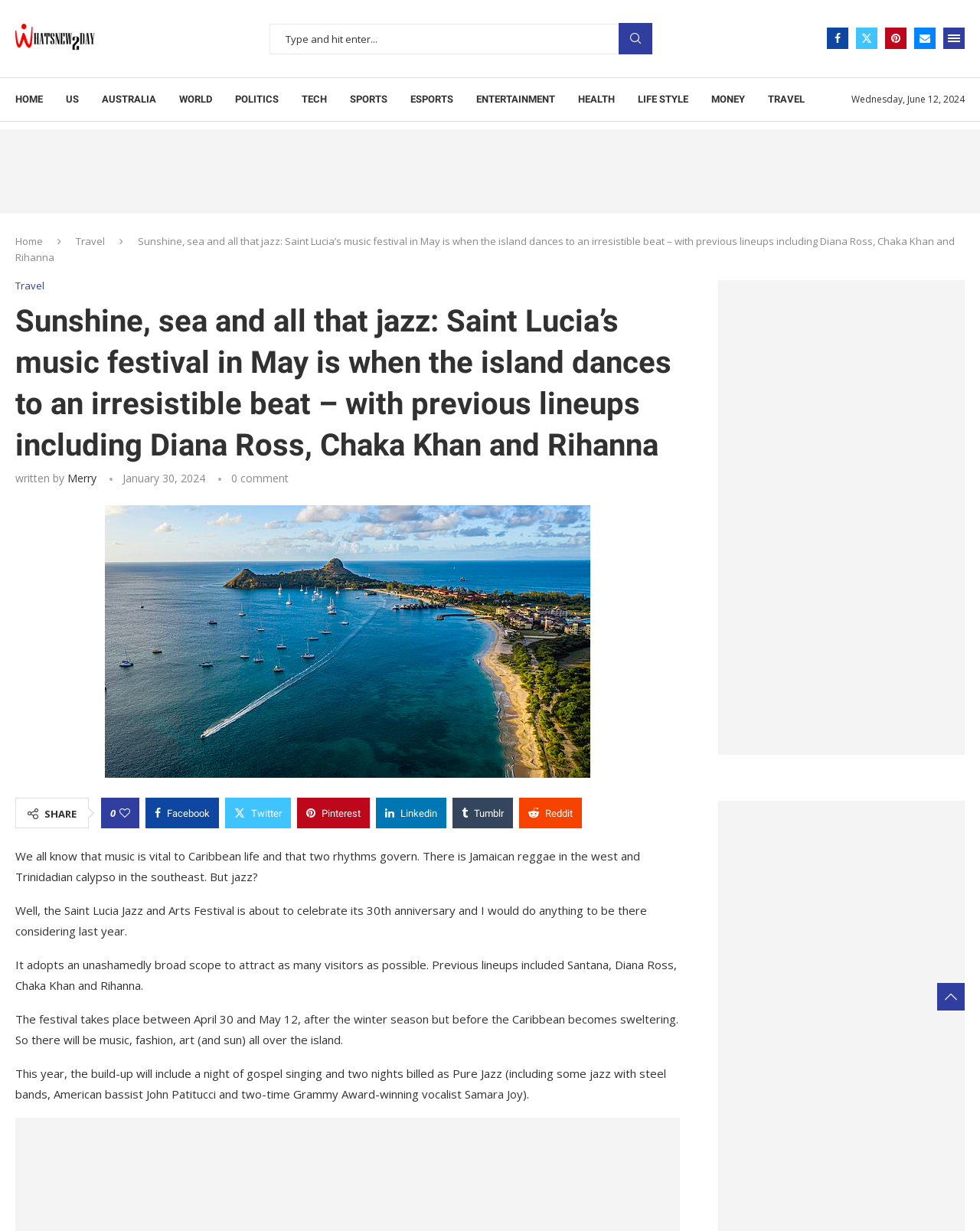Provide the bounding box coordinates of the UI element this sentence describes: "aria-label="Open Menu"".

[0.962, 0.023, 0.984, 0.04]